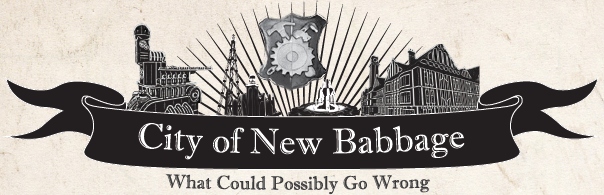Provide a comprehensive description of the image.

The image showcases the logo of the "City of New Babbage," a fictional steampunk-themed community. The logo features intricate illustrations of various architectural landmarks and whimsical designs, representative of the creative and adventurous spirit of the city. Dominantly displayed is the stylized text "City of New Babbage" in elegant font, accompanied by the tagline "What Could Possibly Go Wrong," which humorously hints at the city’s embrace of its unpredictable and imaginative nature. The aesthetic blends vintage elements with a playful tone, encapsulating the essence of a vibrant, fantastical world filled with clockwork wonders and steampunk charm.